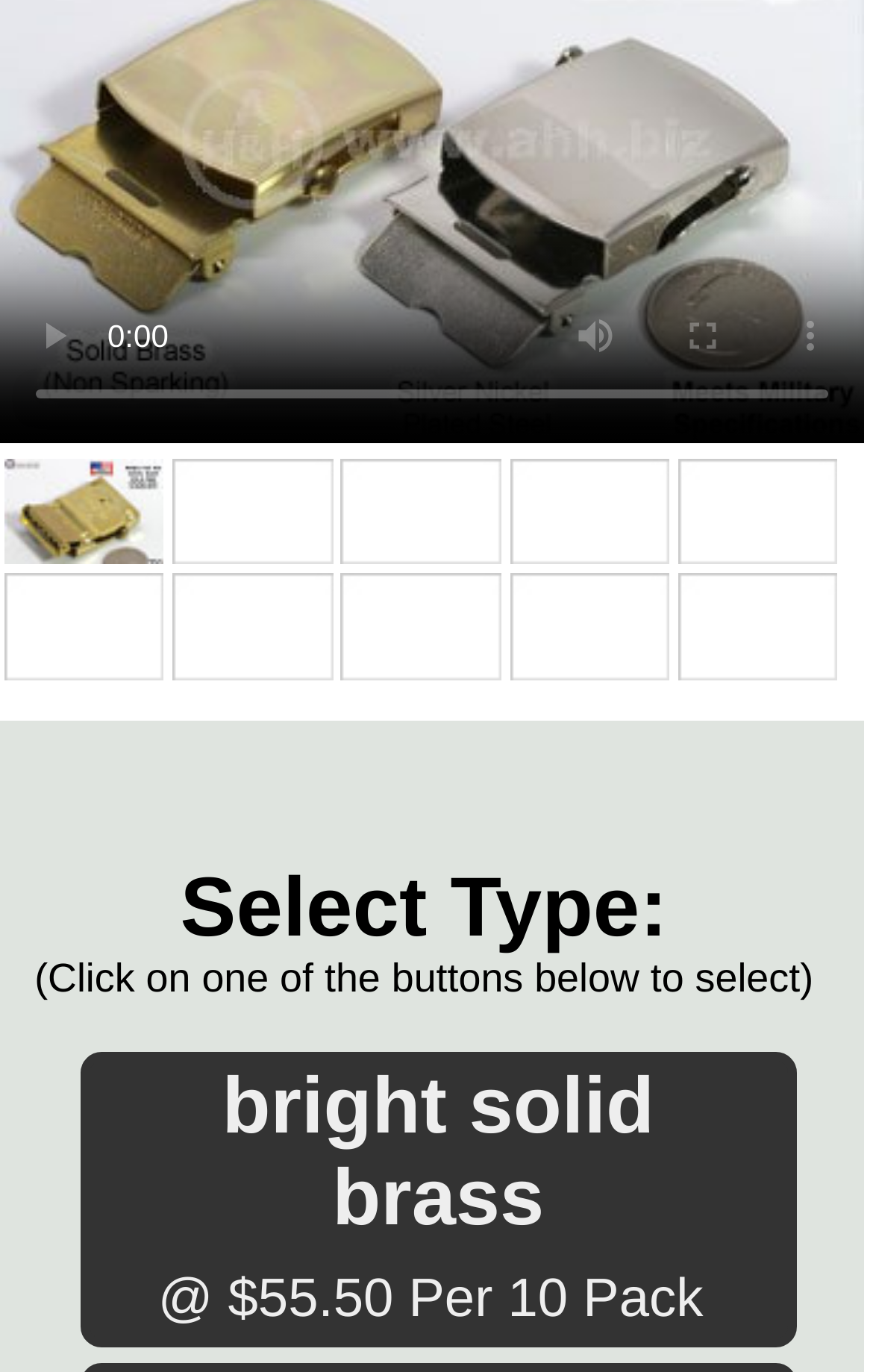Find the bounding box coordinates for the area that should be clicked to accomplish the instruction: "enter full screen mode".

[0.744, 0.205, 0.867, 0.284]